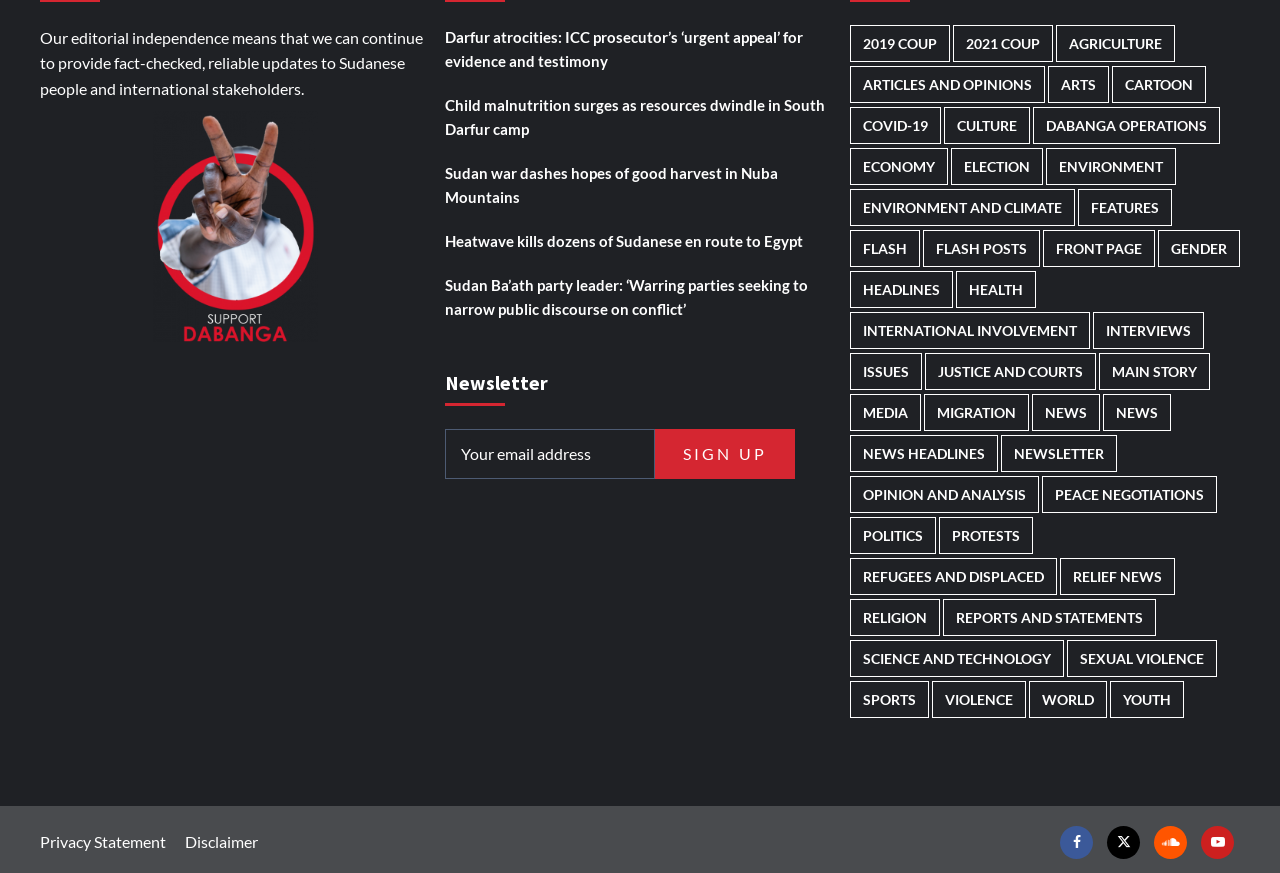Please identify the bounding box coordinates for the region that you need to click to follow this instruction: "Learn about the economy".

[0.664, 0.169, 0.741, 0.211]